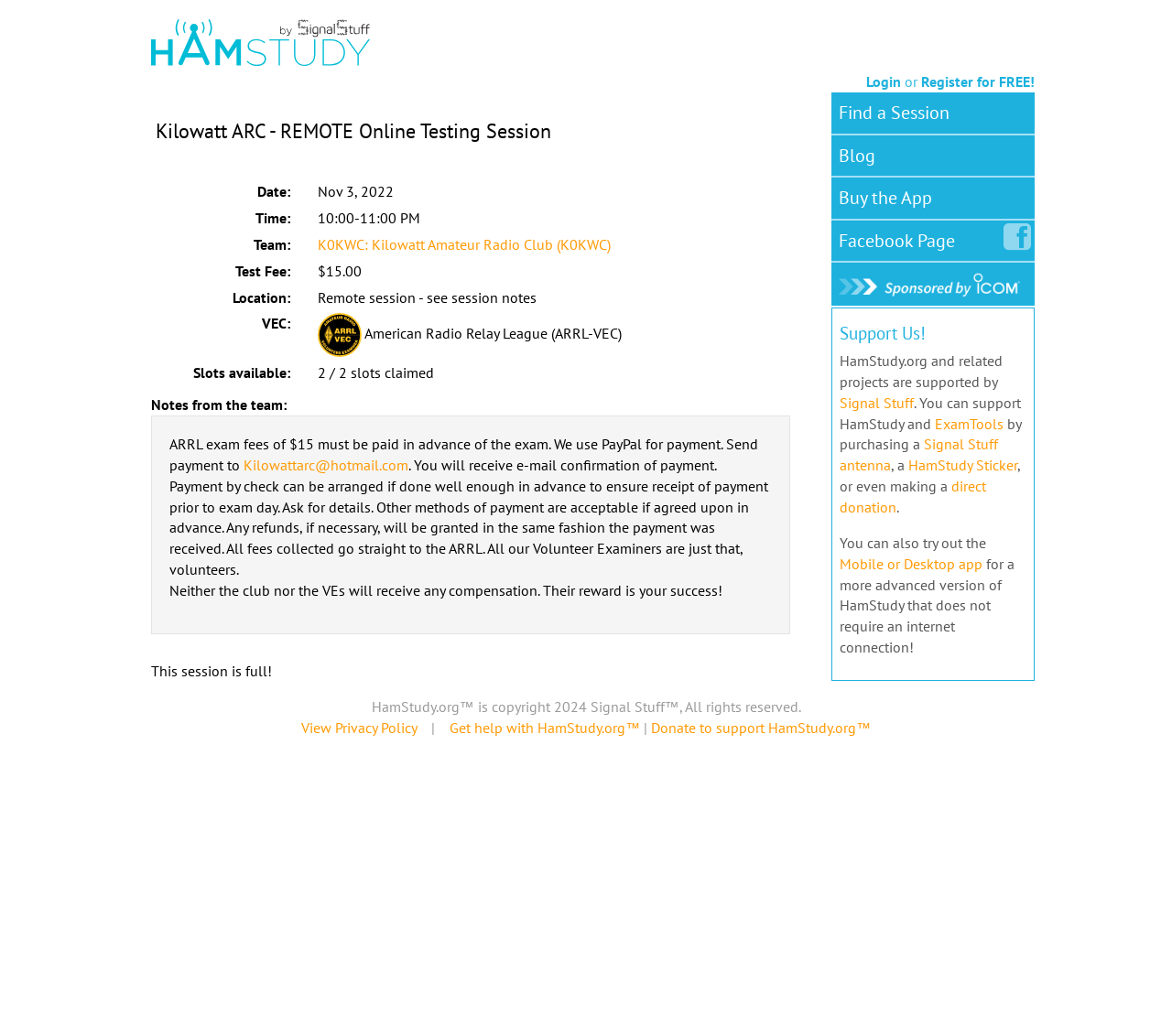What is the payment method for the testing session?
Deliver a detailed and extensive answer to the question.

I found the answer by looking at the 'Notes from the team:' section, which is located below the 'Slots available:' section. The payment method is specified as 'We use PayPal for payment'.